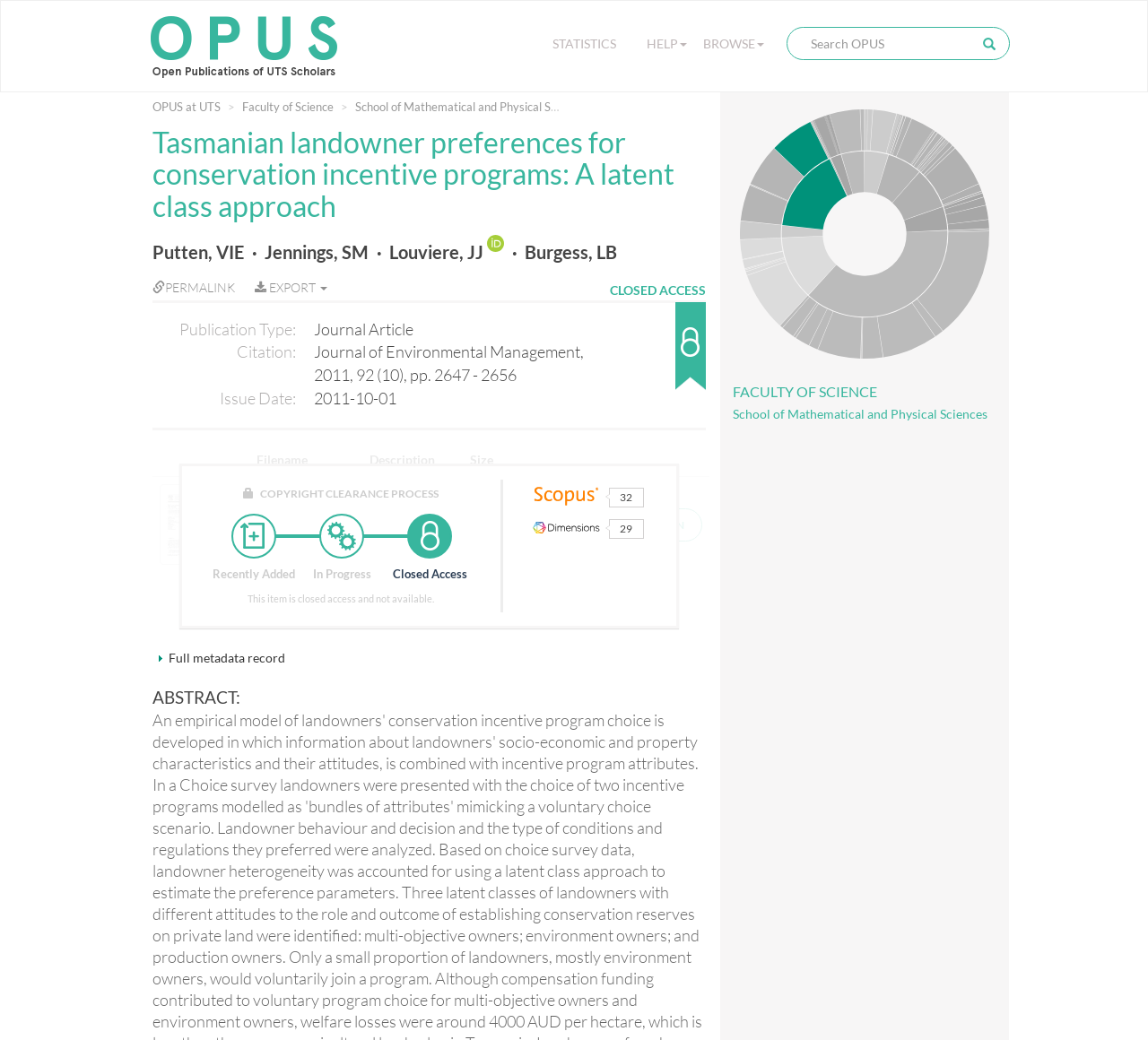Who are the authors of this article?
Based on the screenshot, provide your answer in one word or phrase.

Putten, VIE, Jennings, SM, Louviere, JJ, Burgess, LB